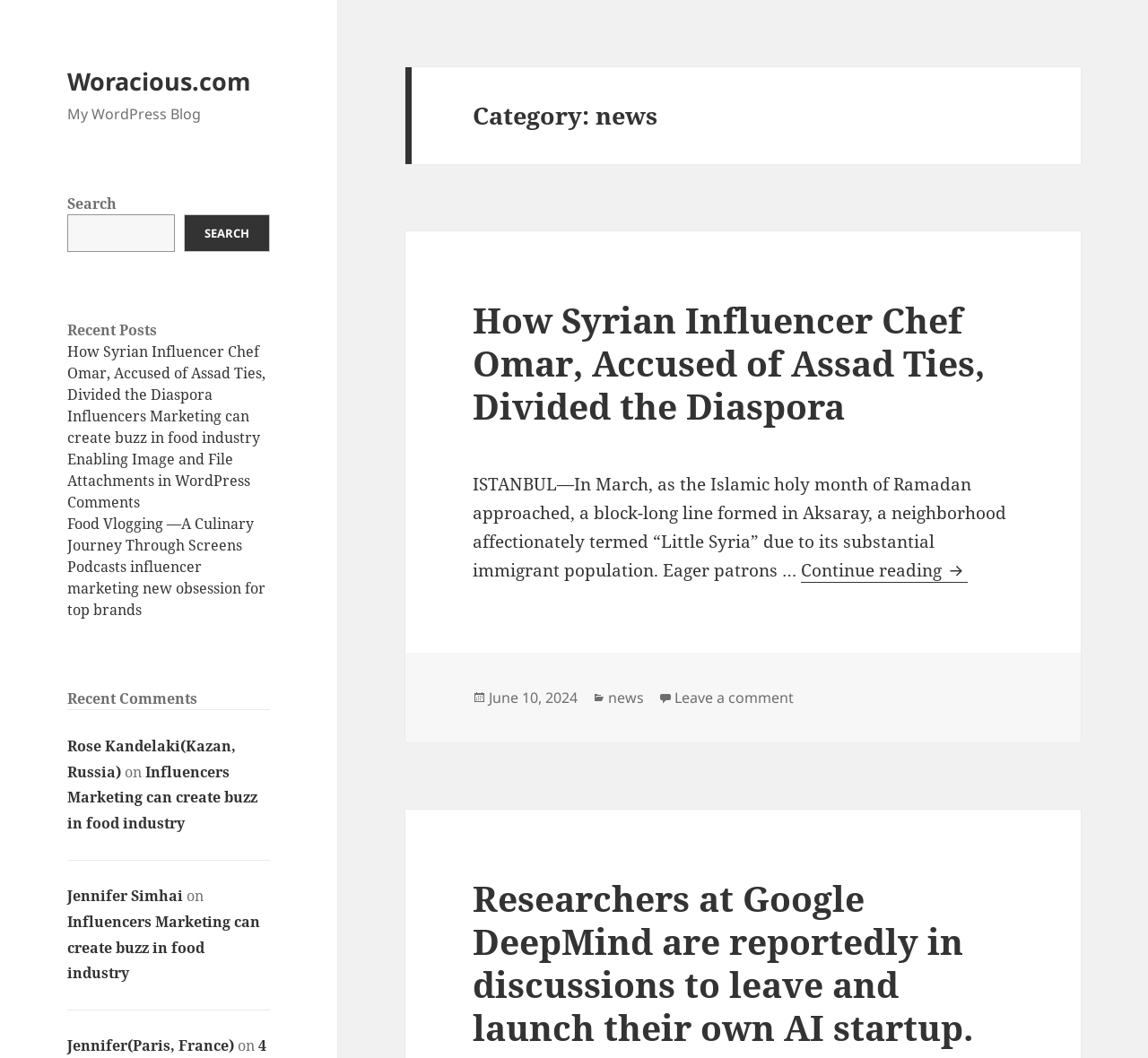Please answer the following question using a single word or phrase: 
What is the name of the blog?

My WordPress Blog